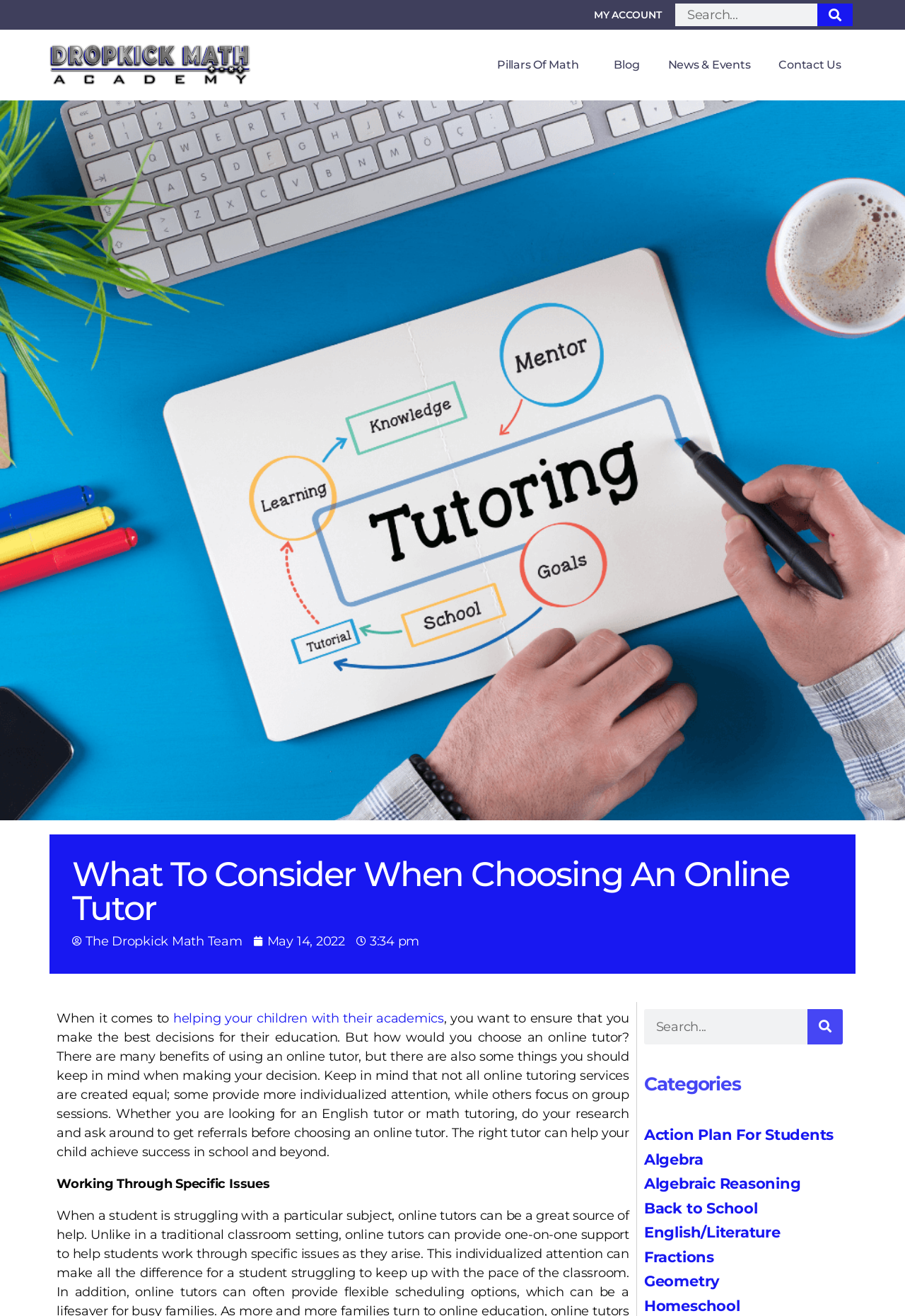Determine the title of the webpage and give its text content.

What To Consider When Choosing An Online Tutor